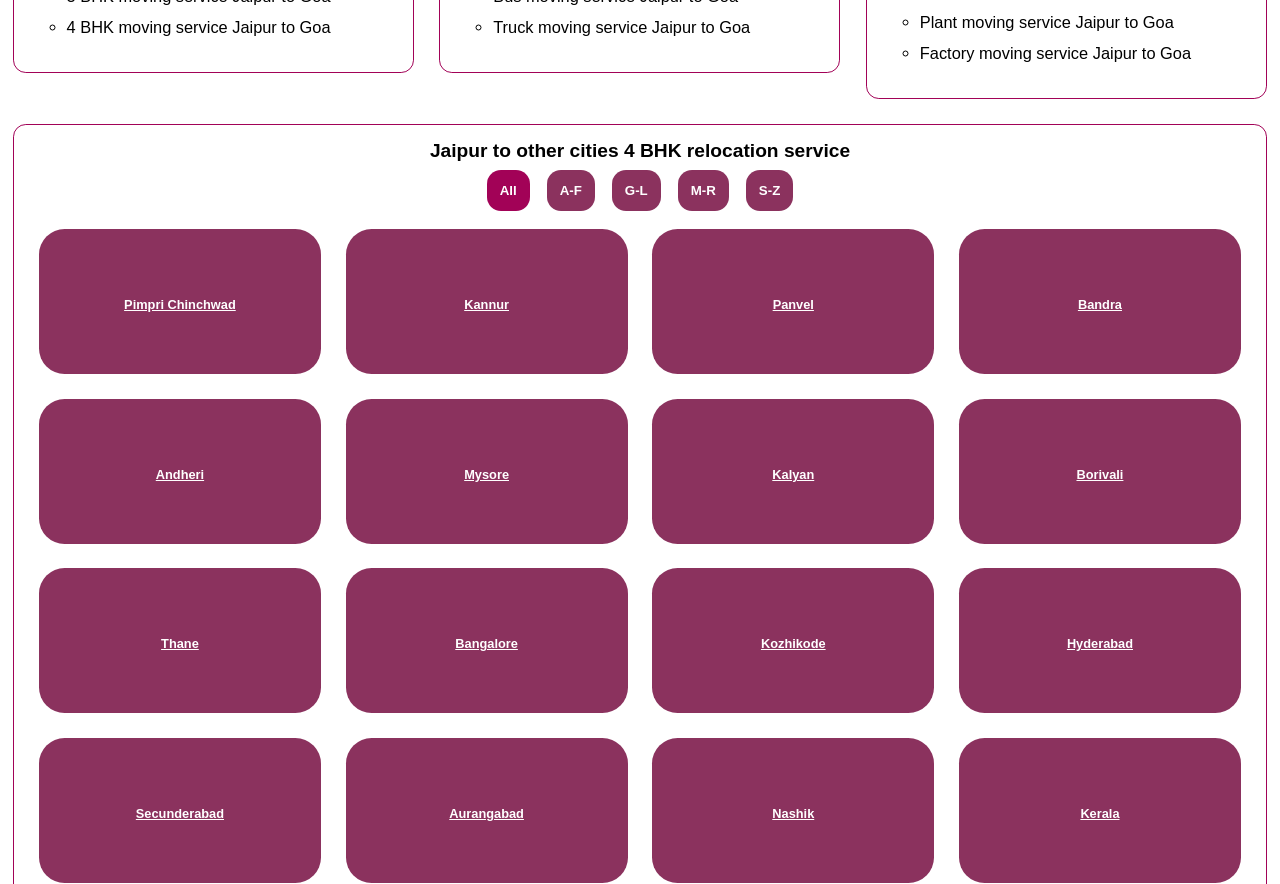Determine the bounding box coordinates of the UI element described below. Use the format (top-left x, top-left y, bottom-right x, bottom-right y) with floating point numbers between 0 and 1: Aurangabad

[0.351, 0.912, 0.409, 0.929]